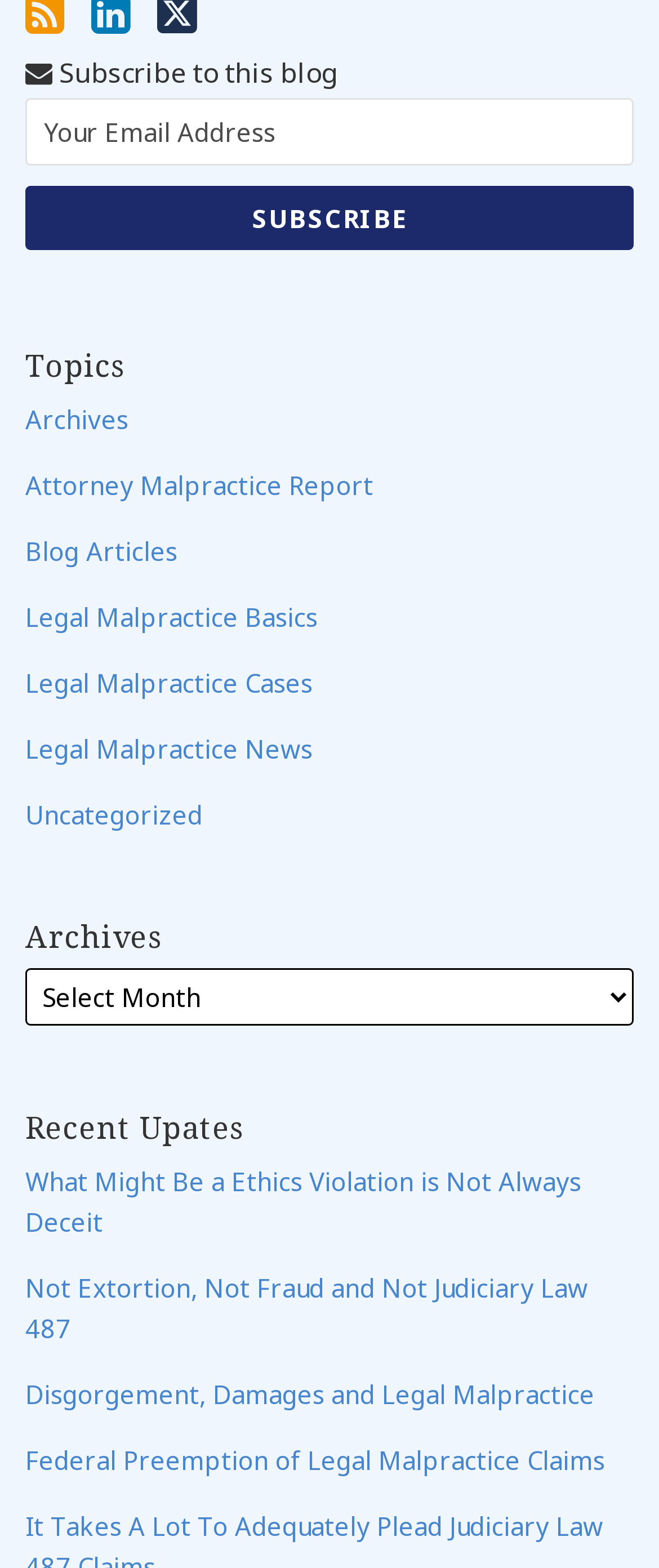How can users access archived content?
From the image, provide a succinct answer in one word or a short phrase.

Through the Archives combobox